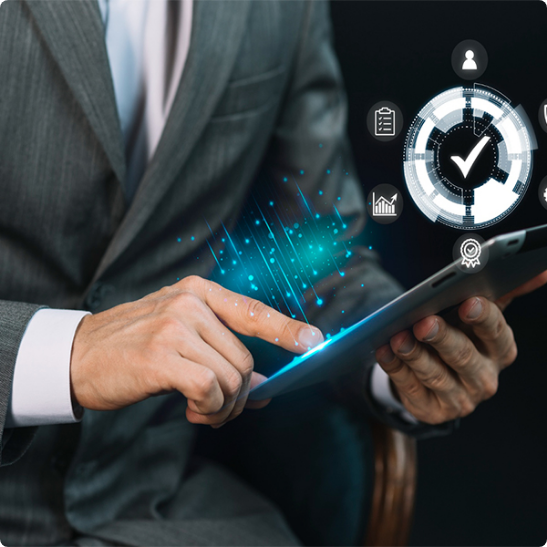Give a one-word or short-phrase answer to the following question: 
What is the color of the light effects?

Vibrant blue